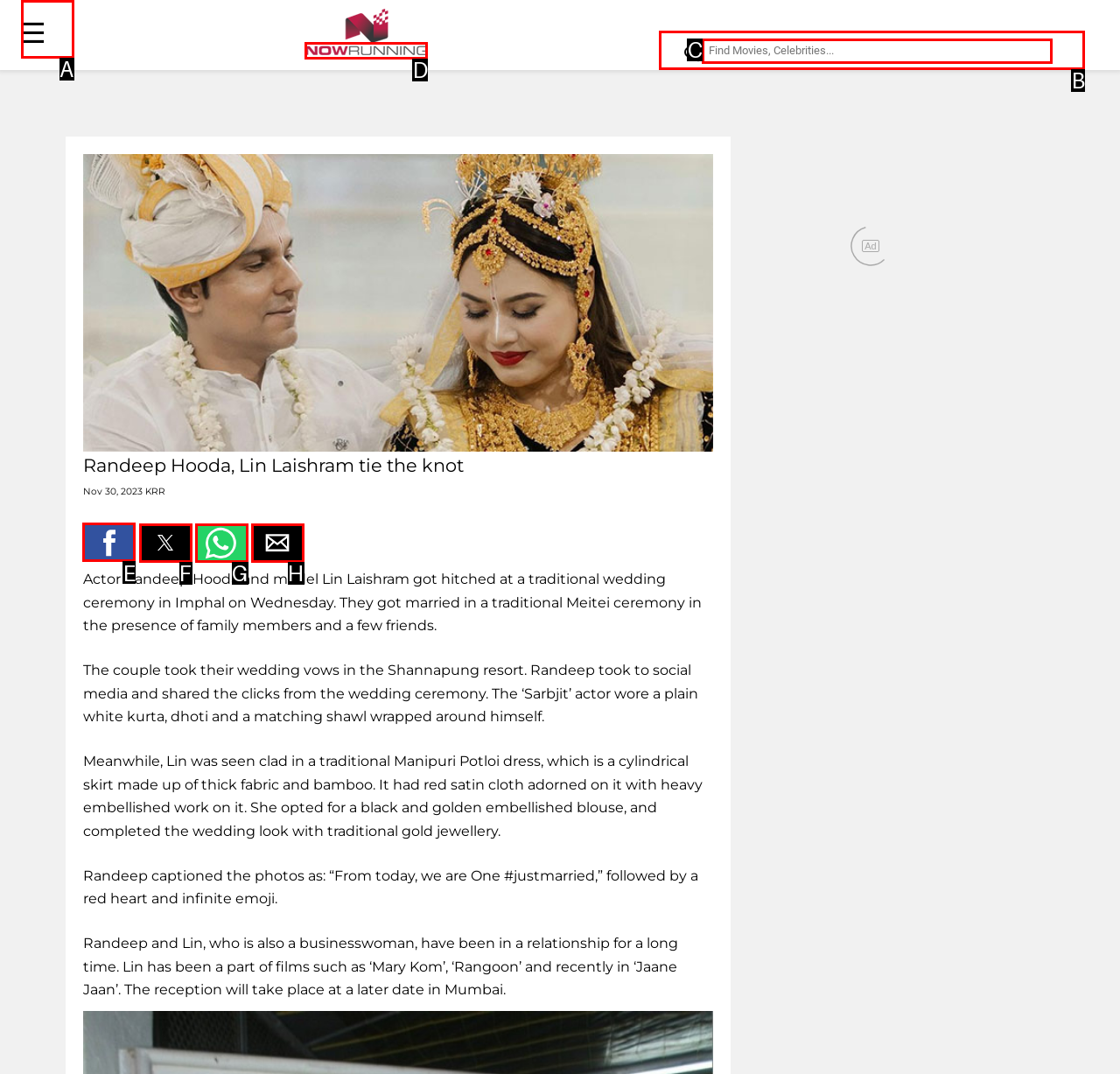Which HTML element should be clicked to perform the following task: View the Menu
Reply with the letter of the appropriate option.

None